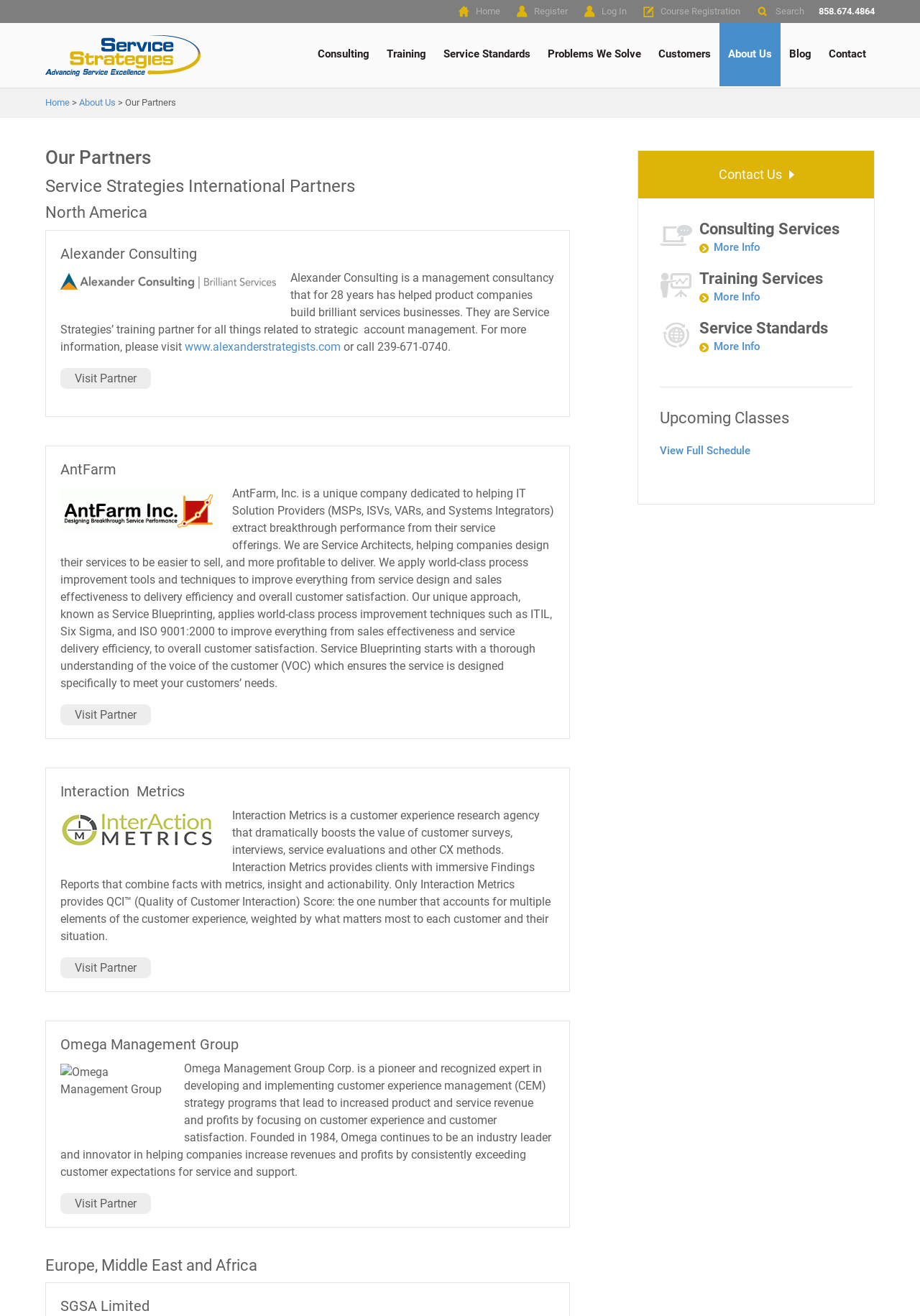Please mark the clickable region by giving the bounding box coordinates needed to complete this instruction: "Click on 'Home'".

[0.498, 0.0, 0.559, 0.017]